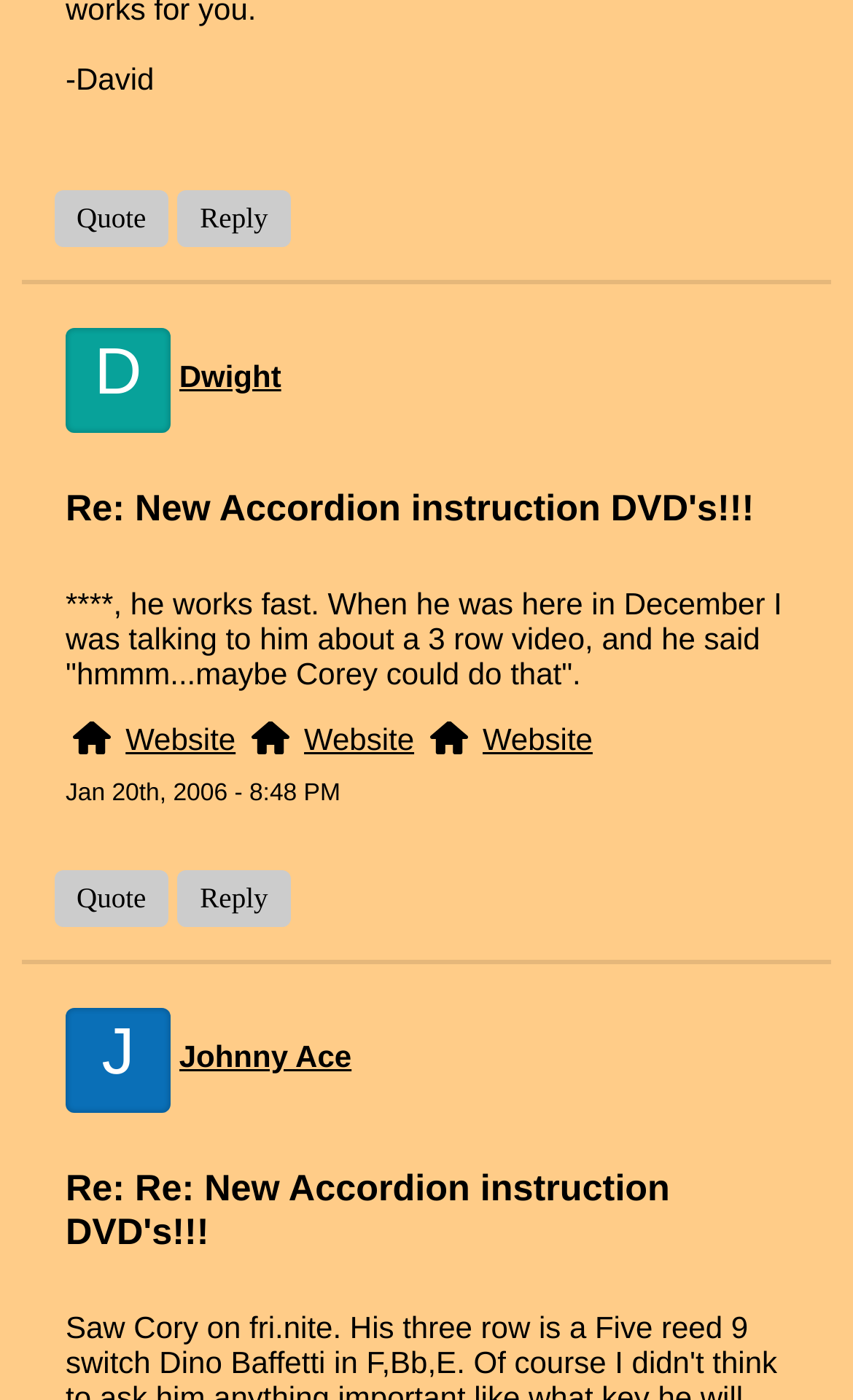Please determine the bounding box coordinates of the element to click on in order to accomplish the following task: "Quote the message below". Ensure the coordinates are four float numbers ranging from 0 to 1, i.e., [left, top, right, bottom].

[0.064, 0.621, 0.197, 0.661]